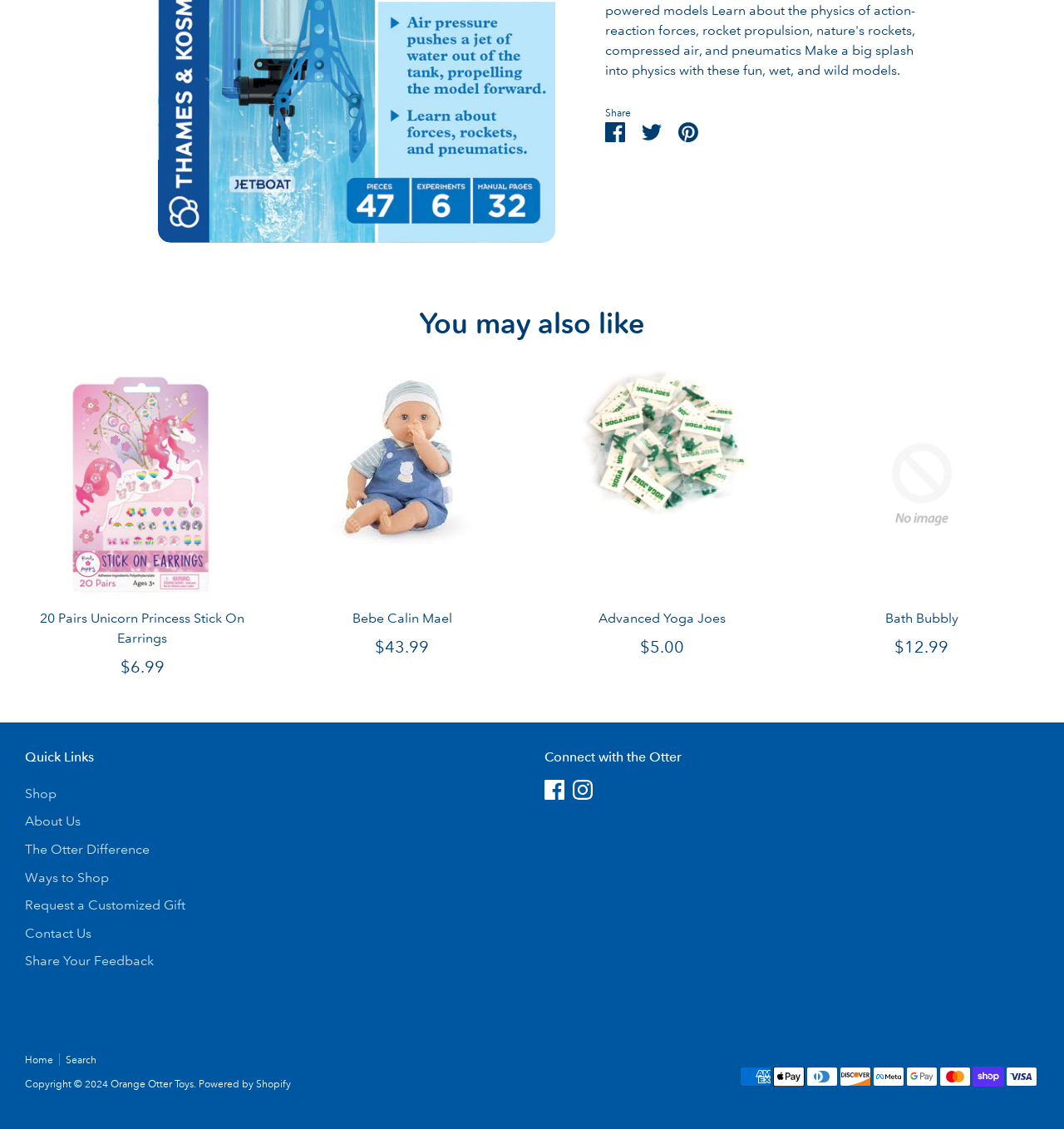Locate the bounding box coordinates of the area to click to fulfill this instruction: "View 20 Pairs Unicorn Princess Stick On Earrings". The bounding box should be presented as four float numbers between 0 and 1, in the order [left, top, right, bottom].

[0.038, 0.541, 0.23, 0.572]